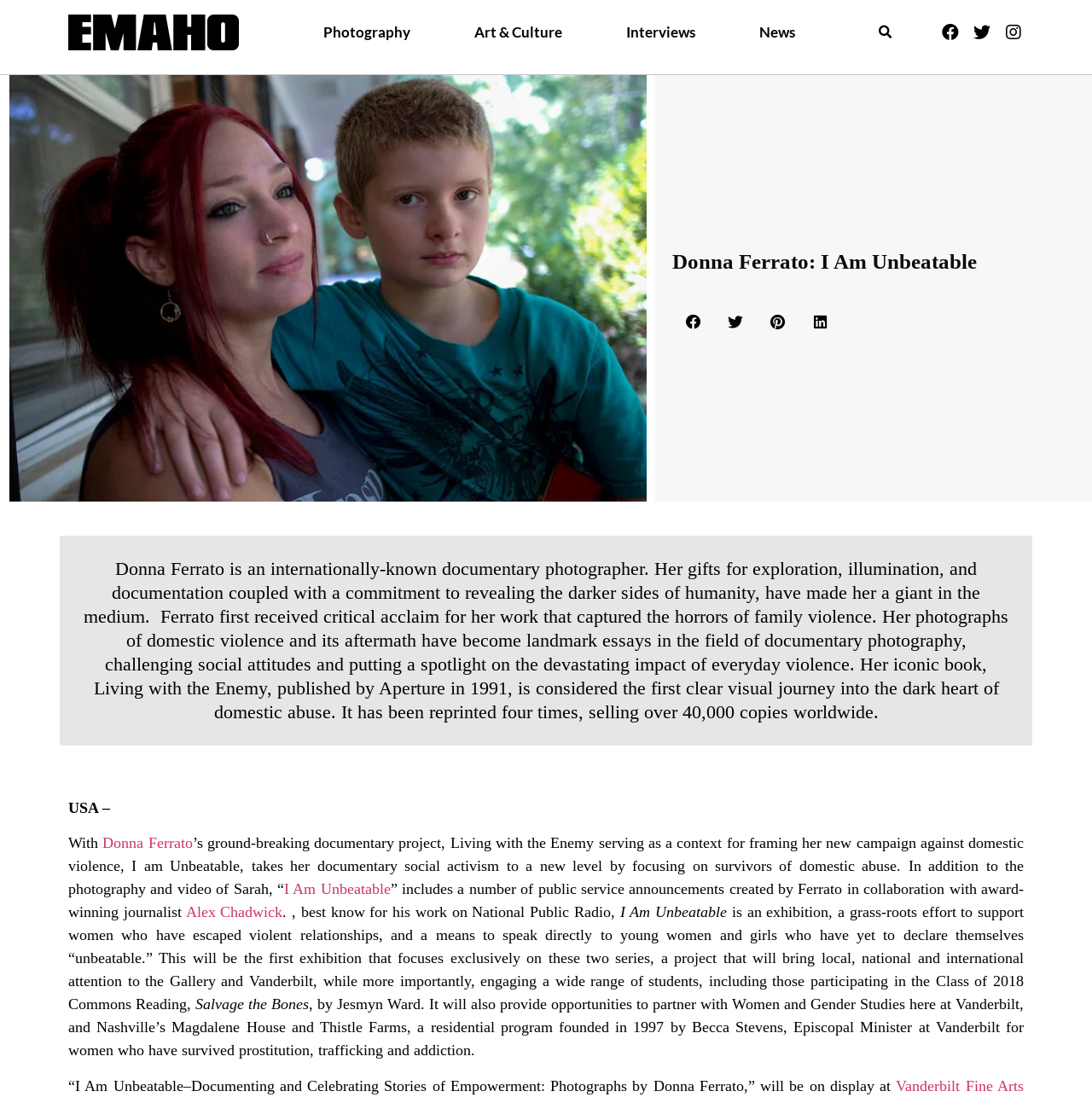Please extract the primary headline from the webpage.

Donna Ferrato: I Am Unbeatable